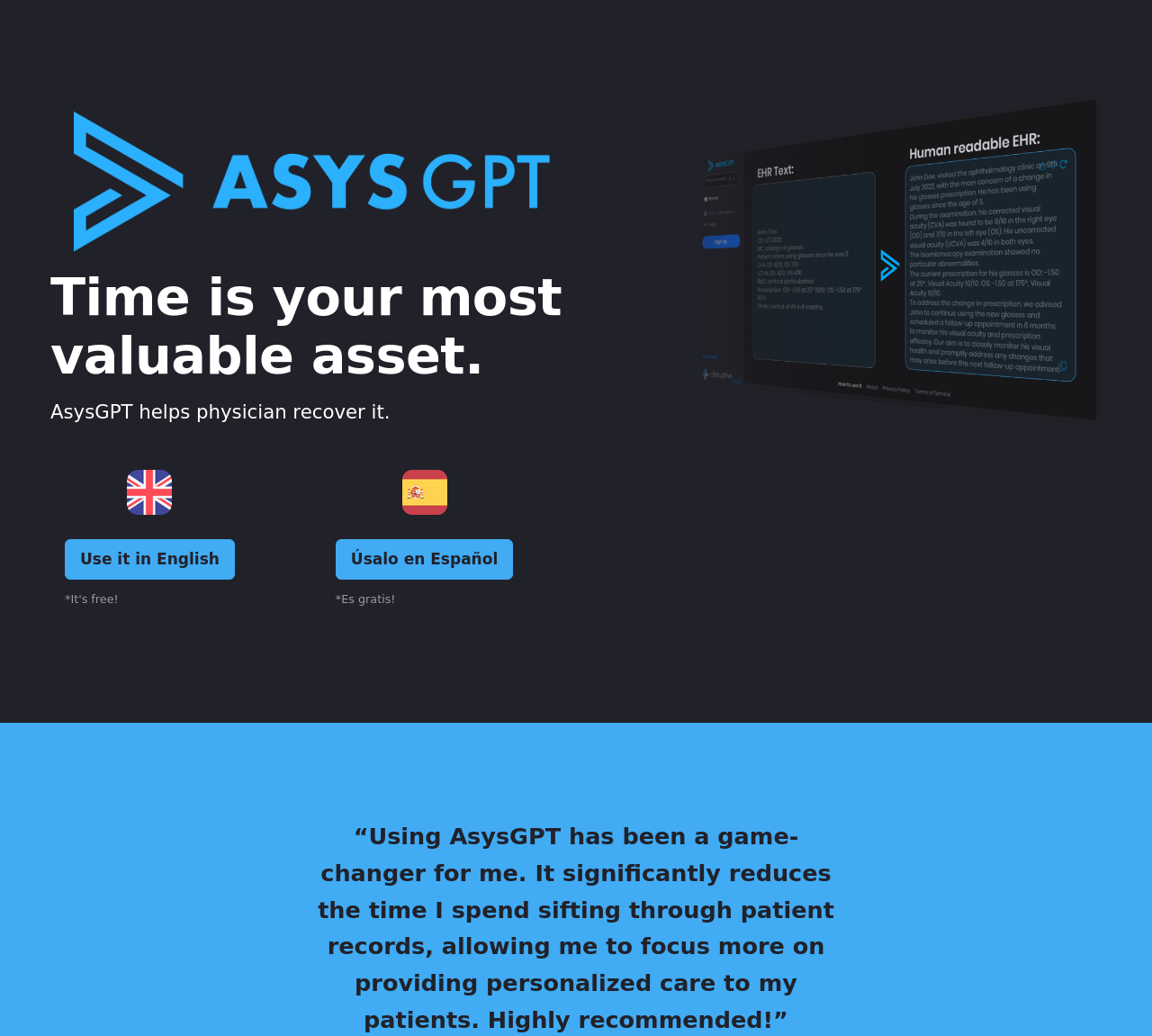For the given element description parent_node: Úsalo en Español, determine the bounding box coordinates of the UI element. The coordinates should follow the format (top-left x, top-left y, bottom-right x, bottom-right y) and be within the range of 0 to 1.

[0.291, 0.453, 0.445, 0.517]